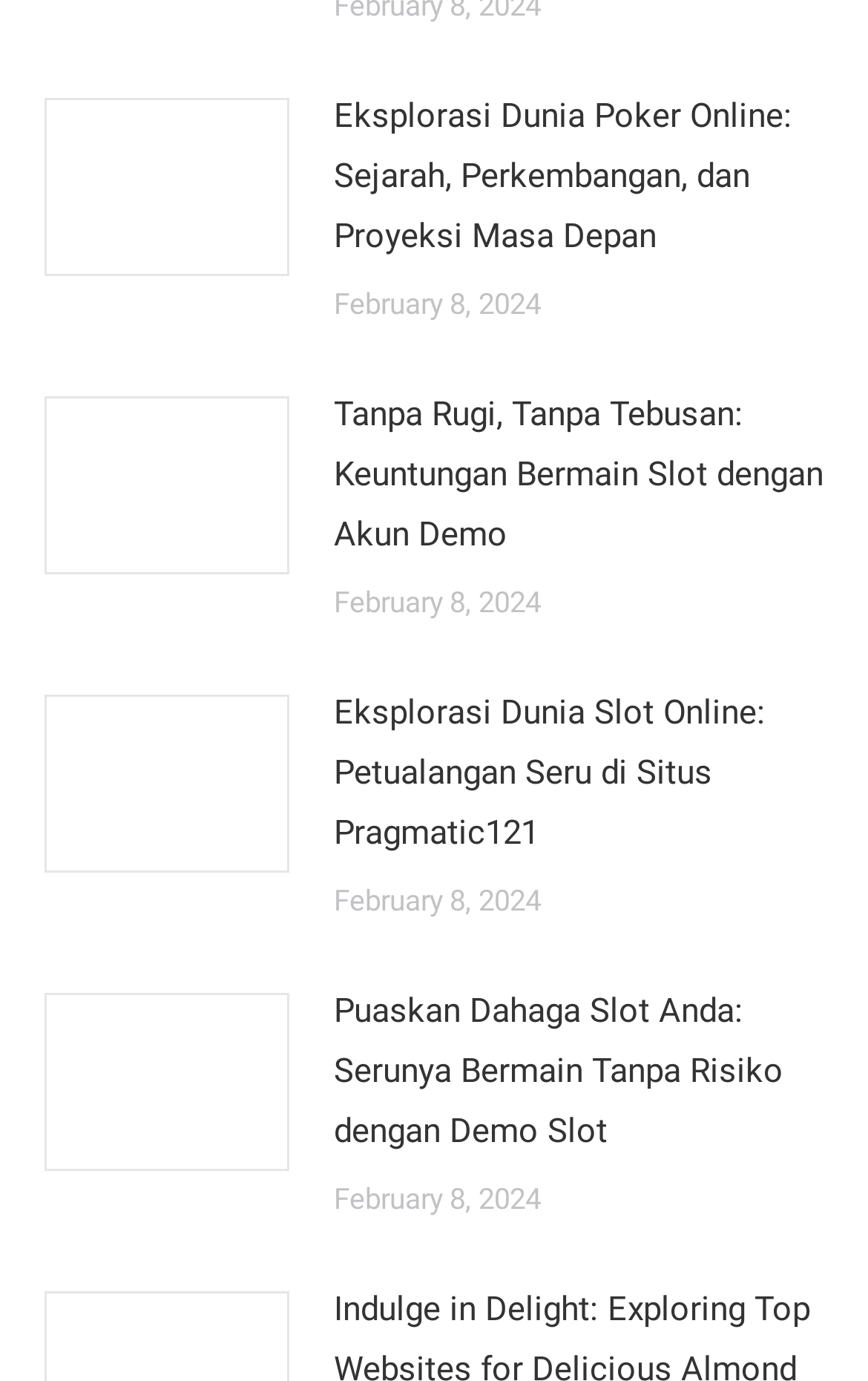Show the bounding box coordinates of the element that should be clicked to complete the task: "View the 'quota photo' link".

None